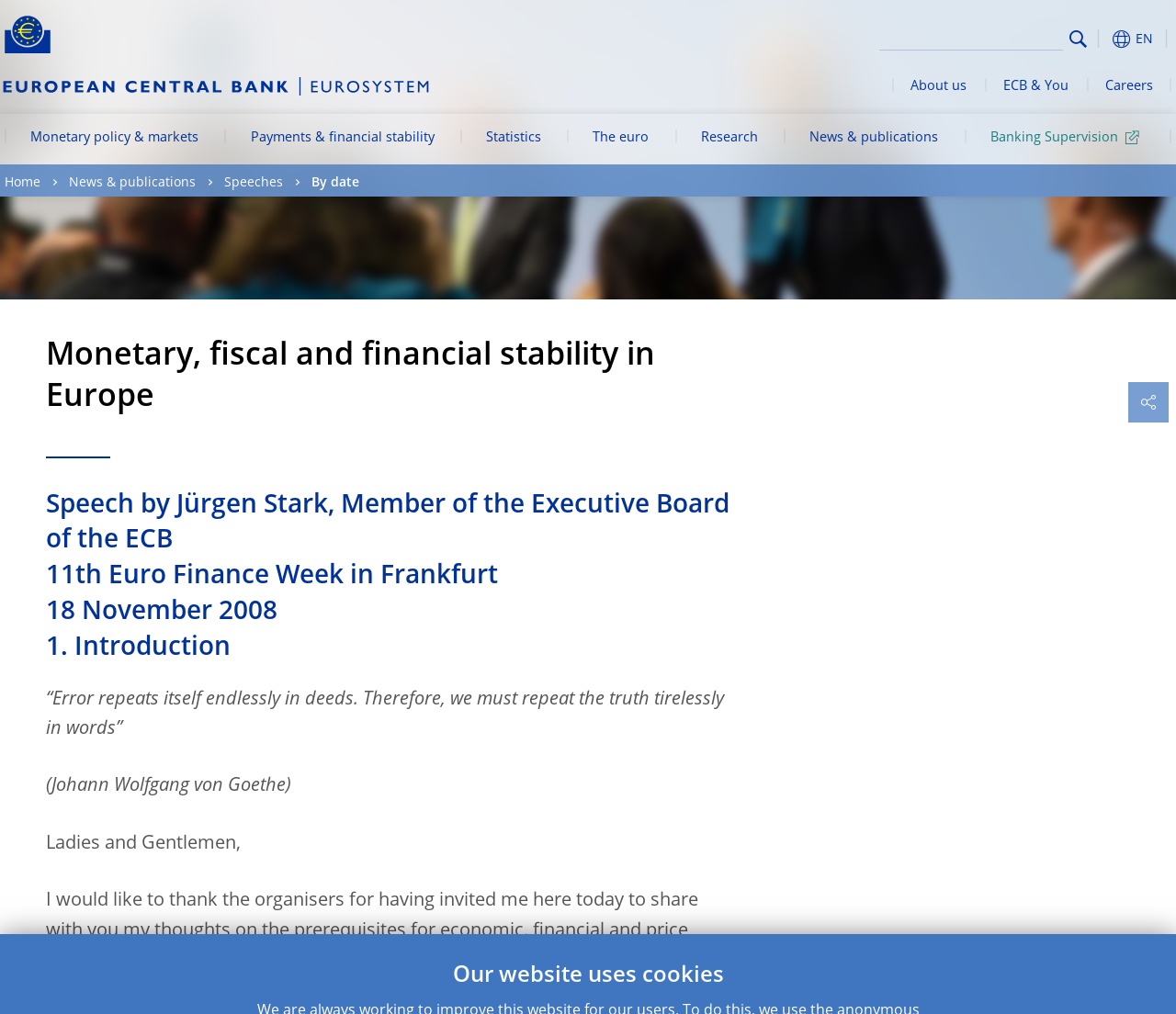From the webpage screenshot, identify the region described by parent_node: Search alt="Search" aria-label="Search" name="search". Provide the bounding box coordinates as (top-left x, top-left y, bottom-right x, bottom-right y), with each value being a floating point number between 0 and 1.

[0.748, 0.023, 0.904, 0.05]